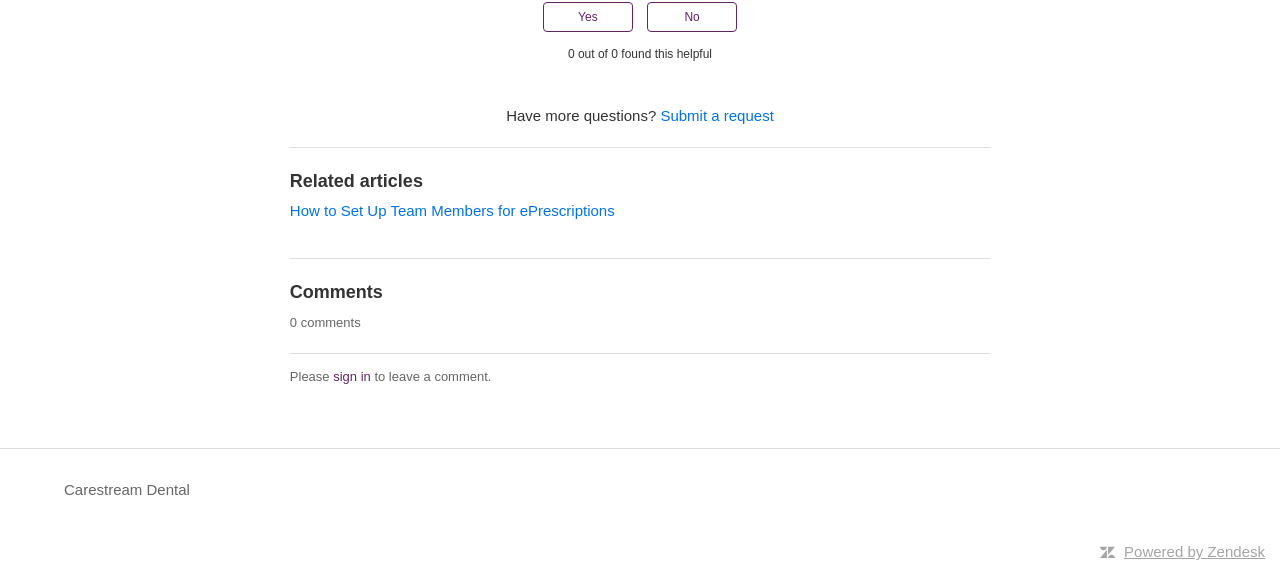Given the following UI element description: "sign in", find the bounding box coordinates in the webpage screenshot.

[0.26, 0.649, 0.29, 0.675]